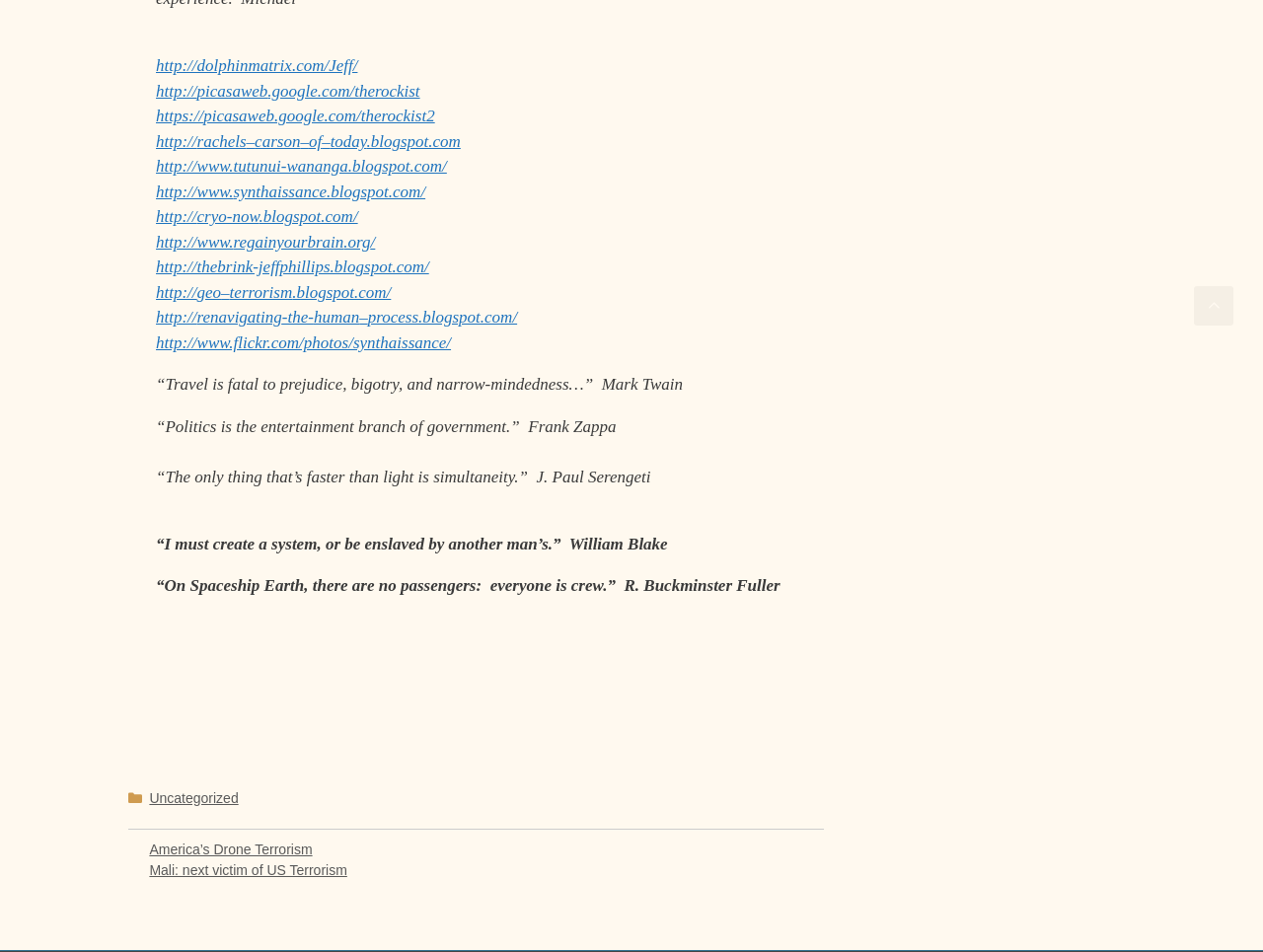Using the information shown in the image, answer the question with as much detail as possible: What is the link to the blogger's Flickr page?

I found a link on the webpage with the text 'http://www.flickr.com/photos/synthaissance/', which appears to be the blogger's Flickr page.